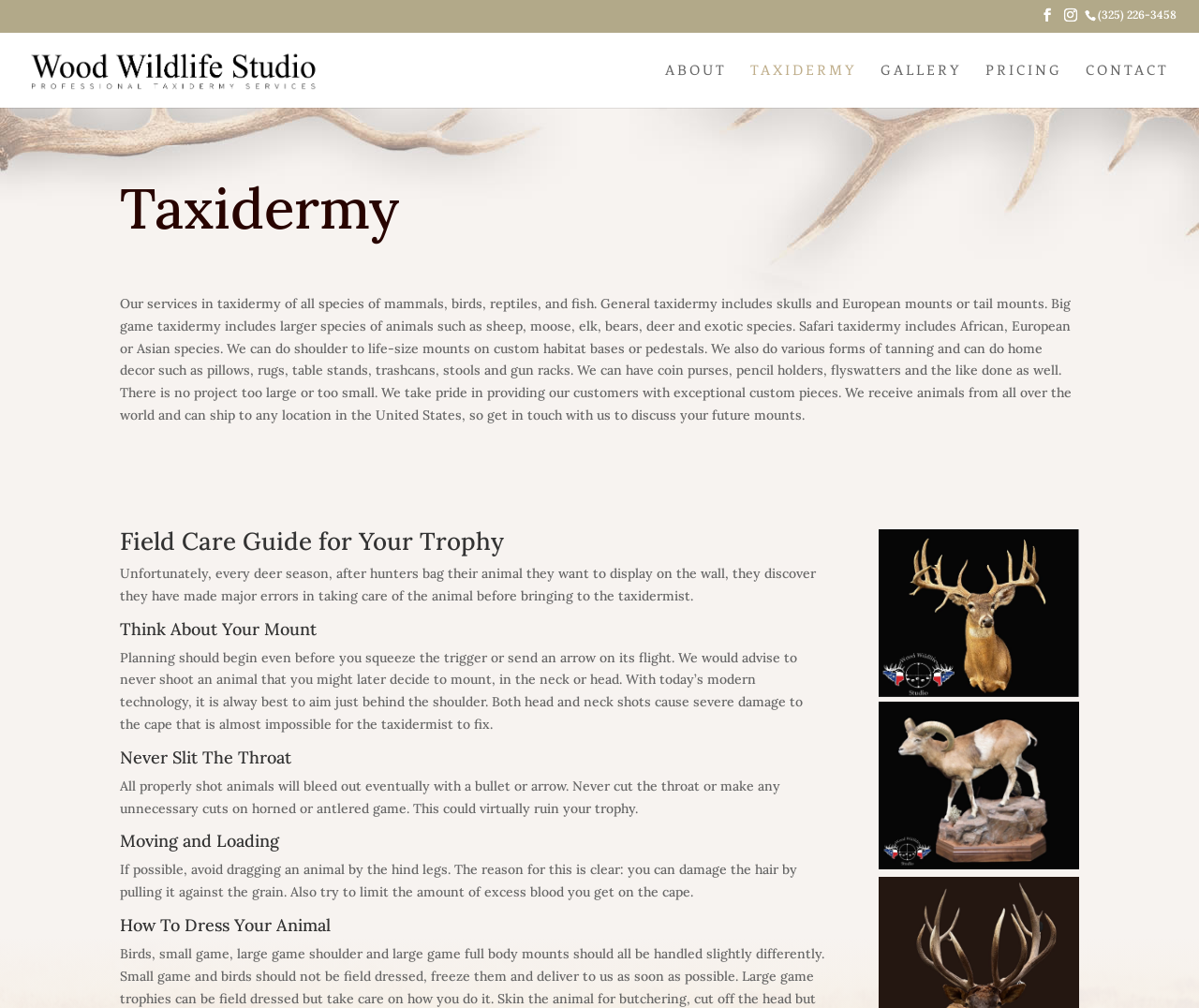Given the content of the image, can you provide a detailed answer to the question?
What services does Wood Wildlife Studios offer?

I inferred this by reading the static text element with the bounding box coordinates [0.1, 0.293, 0.894, 0.42], which describes the services offered by Wood Wildlife Studios, including taxidermy of various species, tanning, and home decor.